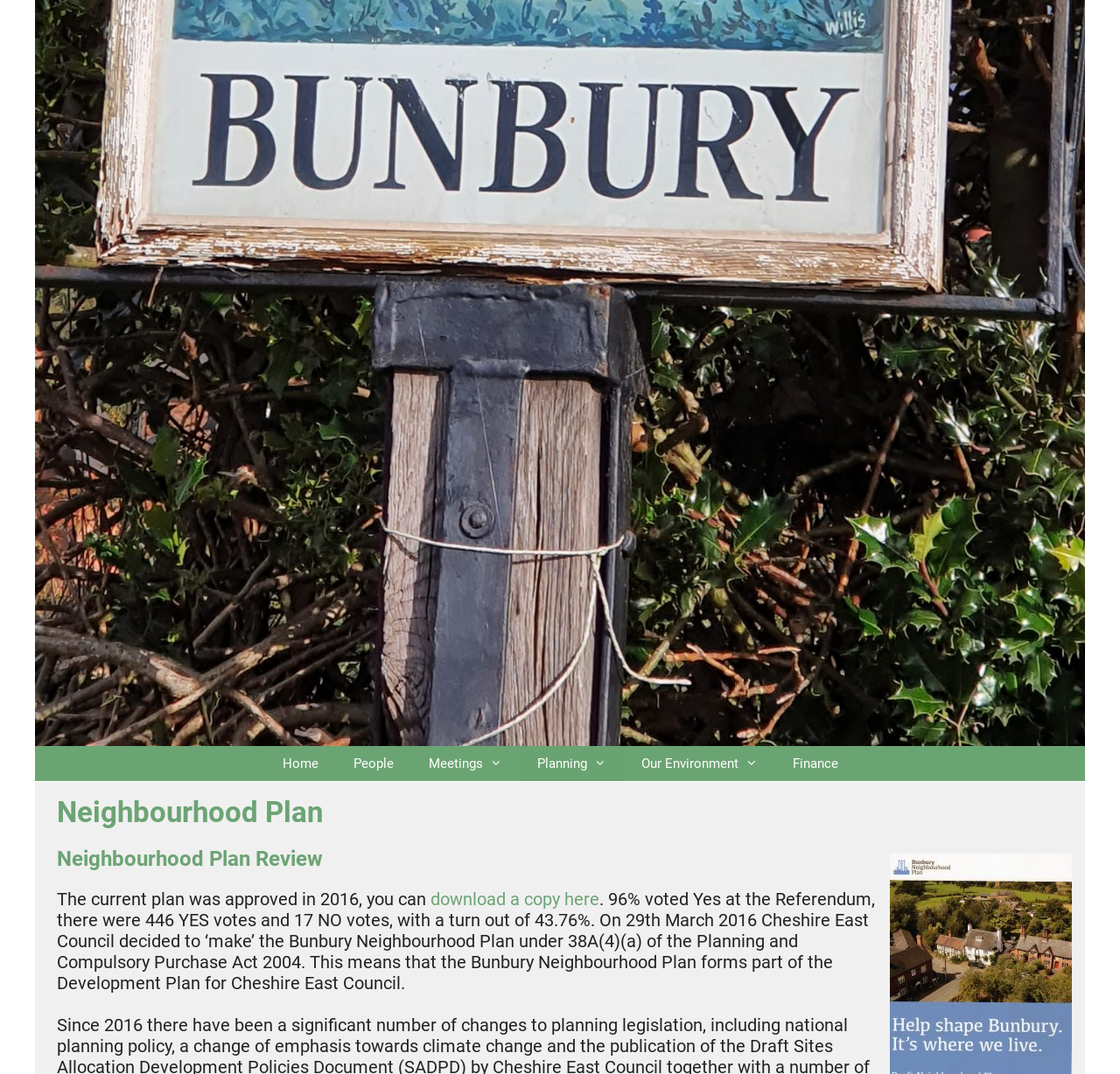What is the name of the plan reviewed on this page?
Refer to the image and give a detailed answer to the question.

I determined the answer by looking at the heading 'Neighbourhood Plan Review' and the surrounding text, which suggests that the page is reviewing a plan called the Neighbourhood Plan.